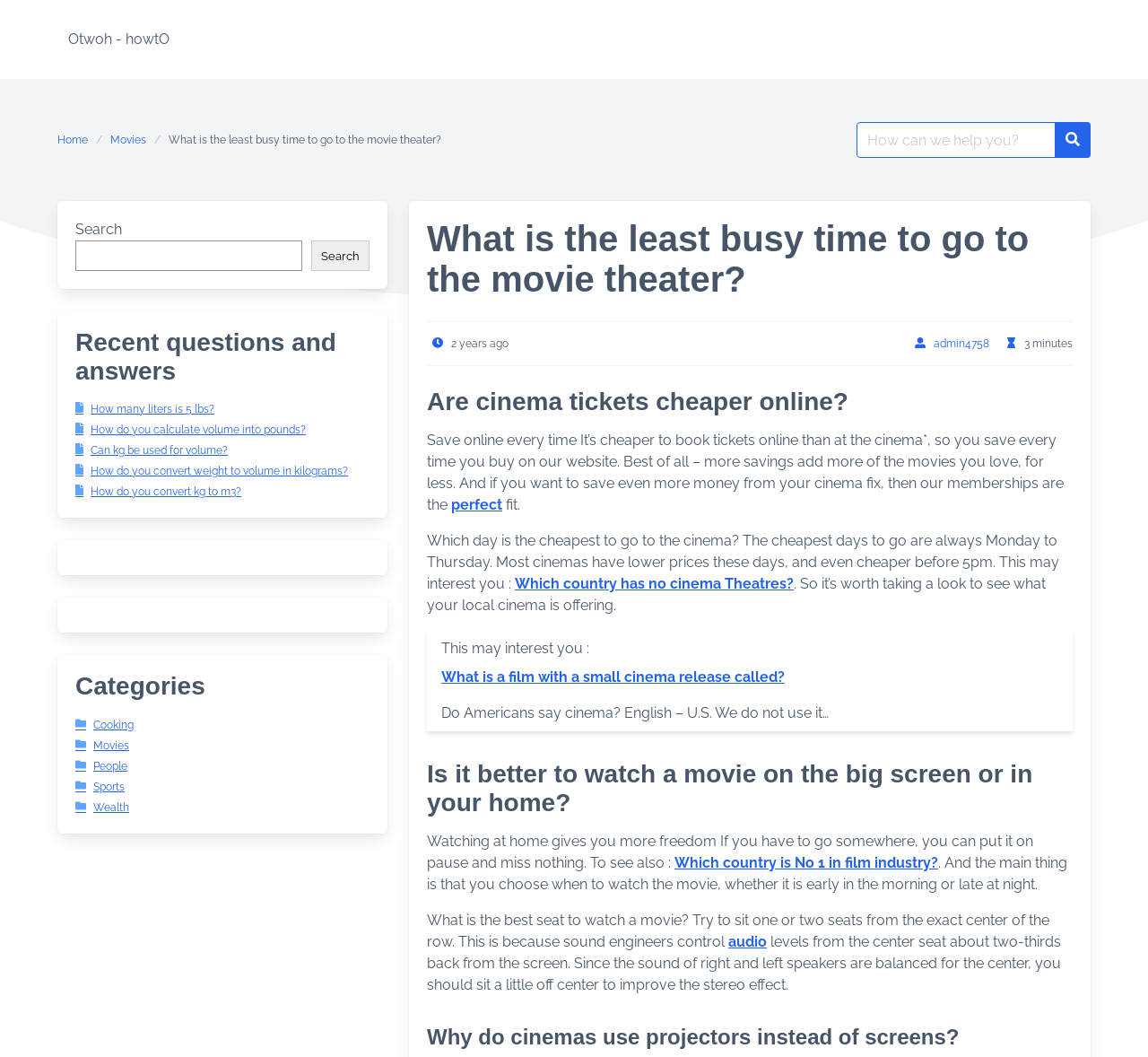Where is the best seat to watch a movie?
Based on the image, answer the question with as much detail as possible.

The best seat to watch a movie is one or two seats from the exact center of the row, because sound engineers control audio levels from the center seat about two-thirds back from the screen, and sitting a little off center improves the stereo effect.